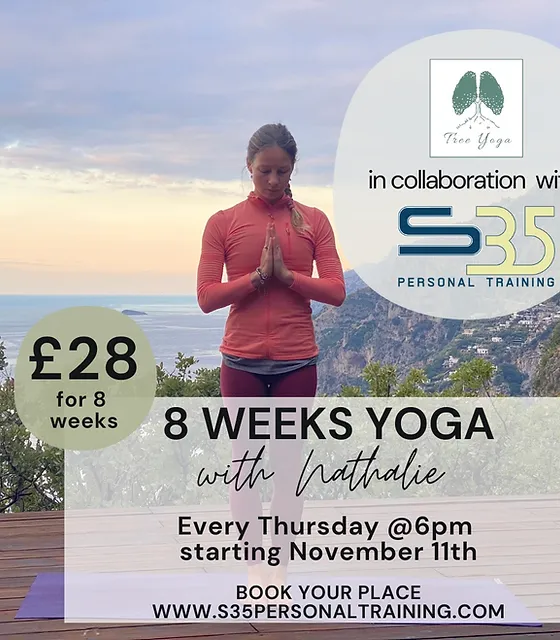Generate an elaborate caption that includes all aspects of the image.

The image features a serene outdoor setting where a female yoga instructor, Nathalie, is captured in a meditative pose, hands pressed together in front of her heart. She is dressed in a long-sleeve pink top and dark bottoms, embodying a tranquil and focused demeanor. The backdrop showcases a beautiful landscape, possibly overlooking mountains or a sea, emphasizing the calm and harmony associated with yoga practice.

Text overlays on the image promote an "8 Weeks Yoga" program led by Nathalie, highlighting a fee of £28 for the entire duration. The sessions are scheduled for every Thursday at 6 PM, starting from November 11th. The promotion is in collaboration with S35 Personal Training, indicating a partnership aimed at enhancing personal well-being through yoga. At the bottom, there is a clear call to action, encouraging viewers to "BOOK YOUR PLACE" with a link to the website for further engagement.